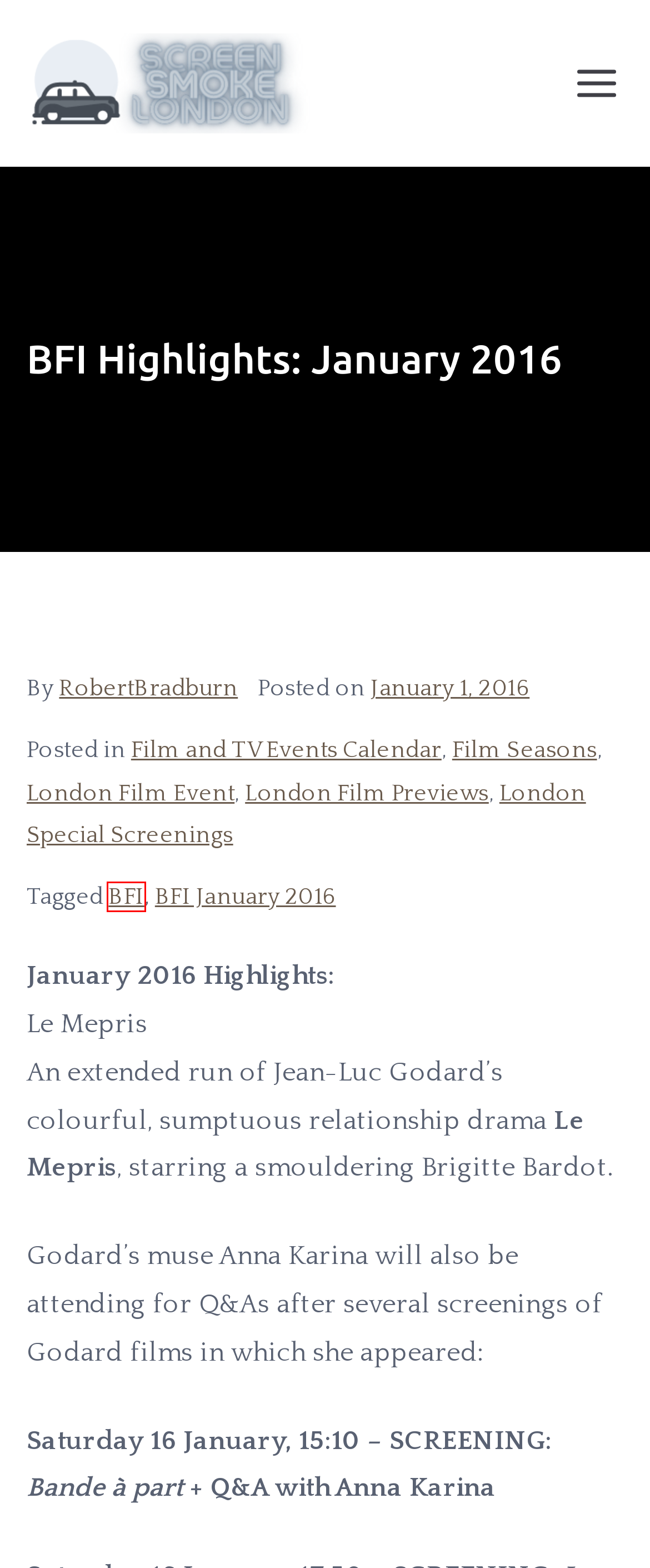You have a screenshot of a webpage with a red rectangle bounding box around a UI element. Choose the best description that matches the new page after clicking the element within the bounding box. The candidate descriptions are:
A. BFI Archives - Reviews on the Best UK Movies of All Time
B. London Film Previews Archives - Reviews on the Best UK Movies of All Time
C. Film Seasons Archives - Reviews on the Best UK Movies of All Time
D. BFI January 2016 Archives - Reviews on the Best UK Movies of All Time
E. London Special Screenings Archives - Reviews on the Best UK Movies of All Time
F. Reviews on the Best UK Movies of All Time | Top British Films
G. Film and TV Events Calendar Archives - Reviews on the Best UK Movies of All Time
H. RobertBradburn, Author at Reviews on the Best UK Movies of All Time

A